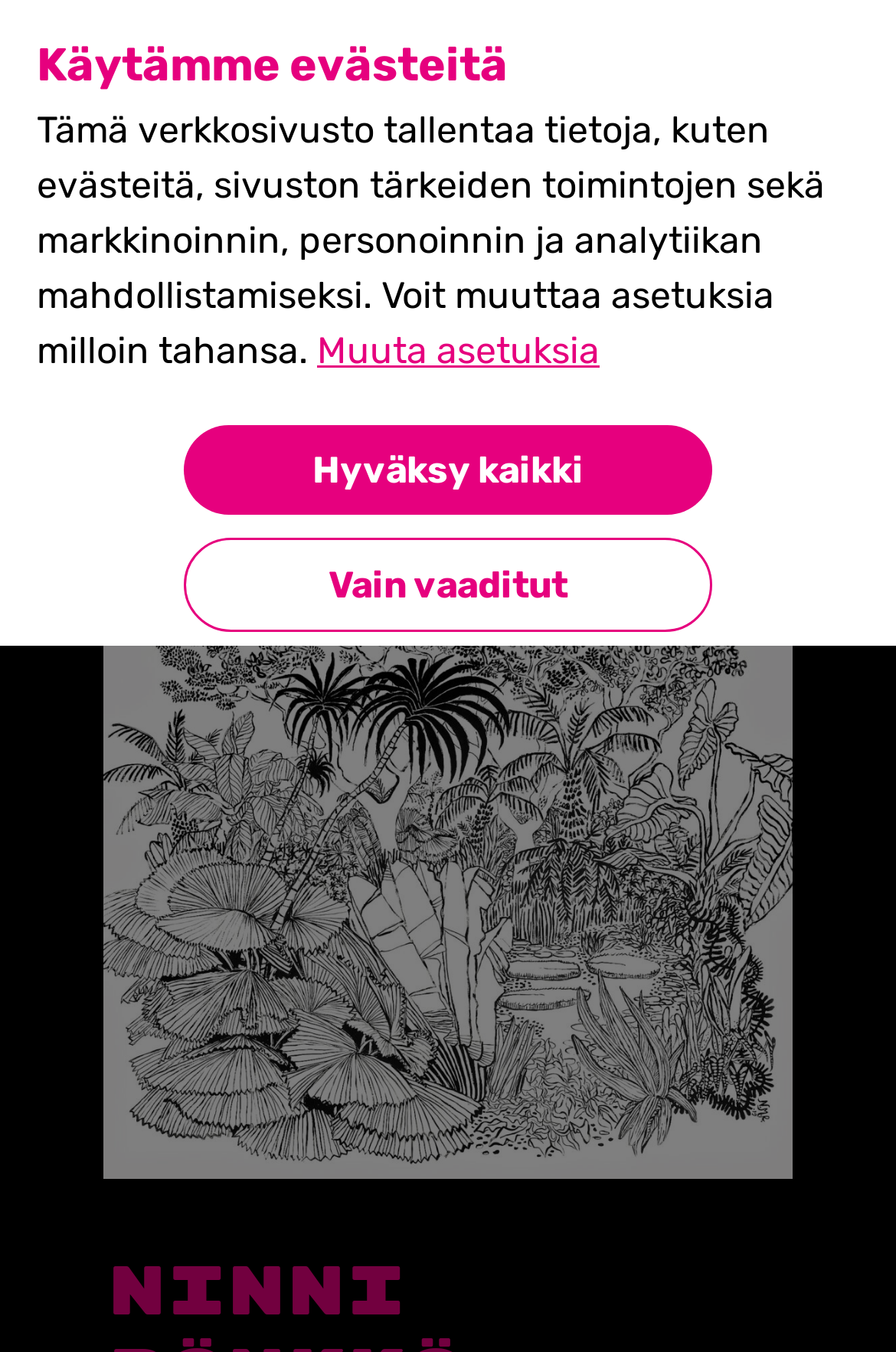Please give a concise answer to this question using a single word or phrase: 
What is the name of the artist?

Ninni Rönkkö